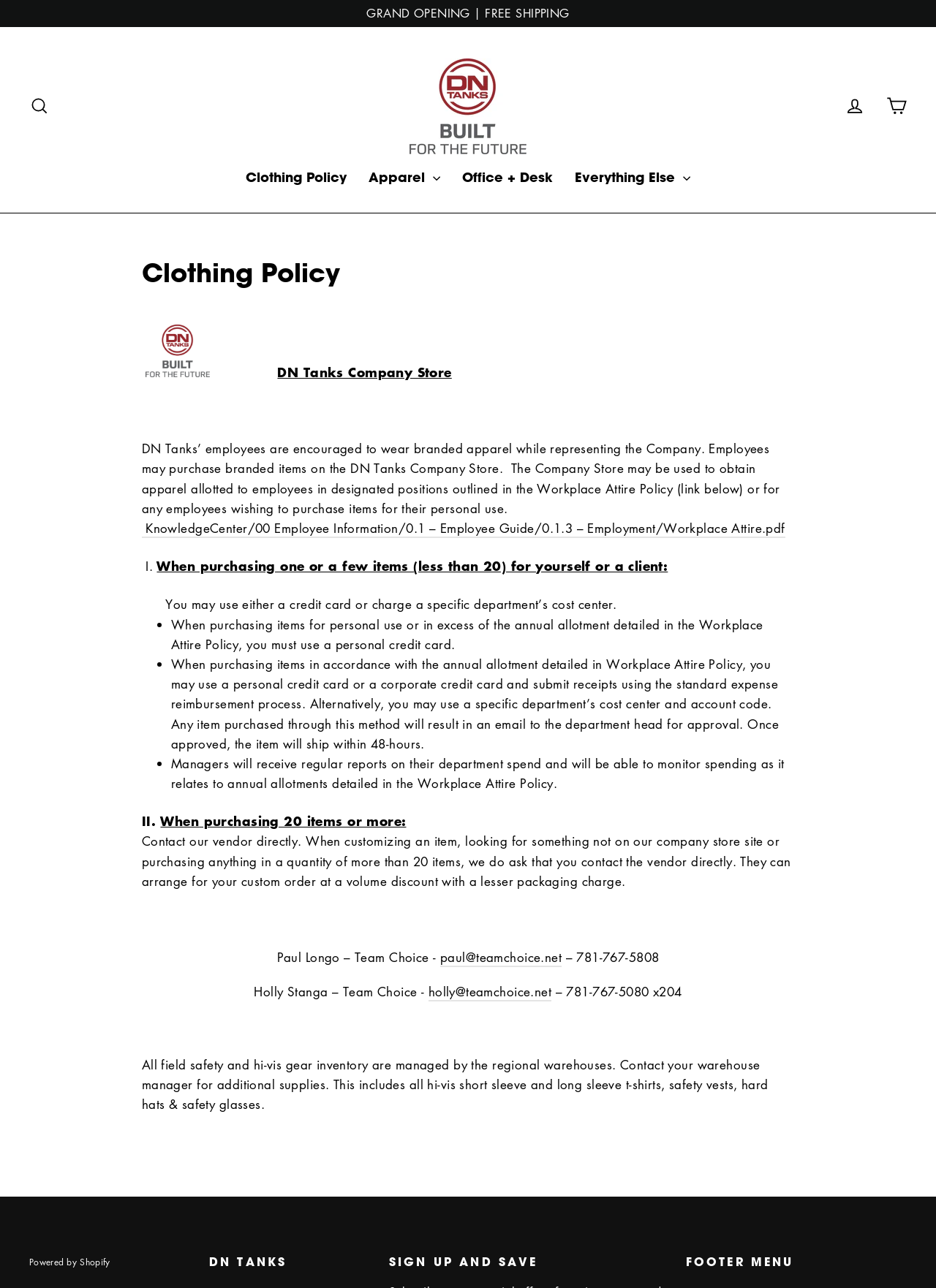Could you determine the bounding box coordinates of the clickable element to complete the instruction: "Log in to the account"? Provide the coordinates as four float numbers between 0 and 1, i.e., [left, top, right, bottom].

[0.893, 0.07, 0.933, 0.095]